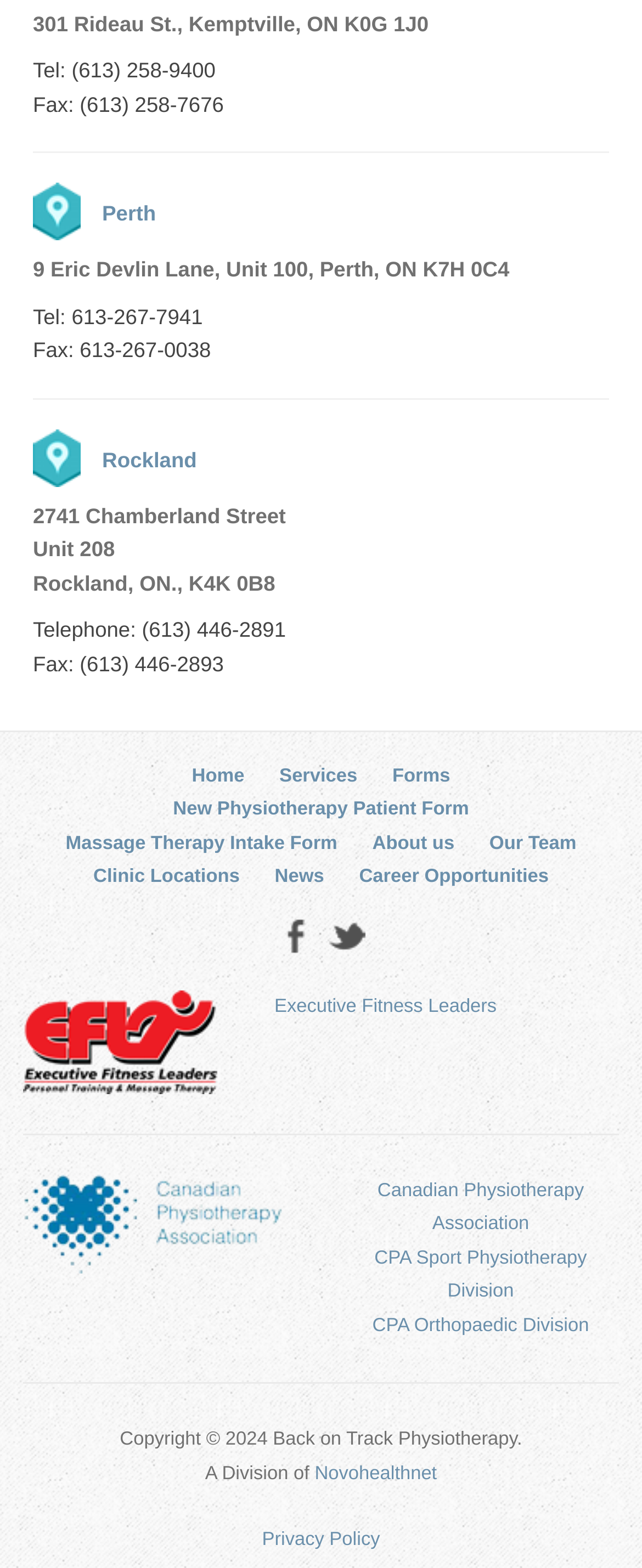Bounding box coordinates are specified in the format (top-left x, top-left y, bottom-right x, bottom-right y). All values are floating point numbers bounded between 0 and 1. Please provide the bounding box coordinate of the region this sentence describes: Massage Therapy Intake Form

[0.102, 0.532, 0.526, 0.544]